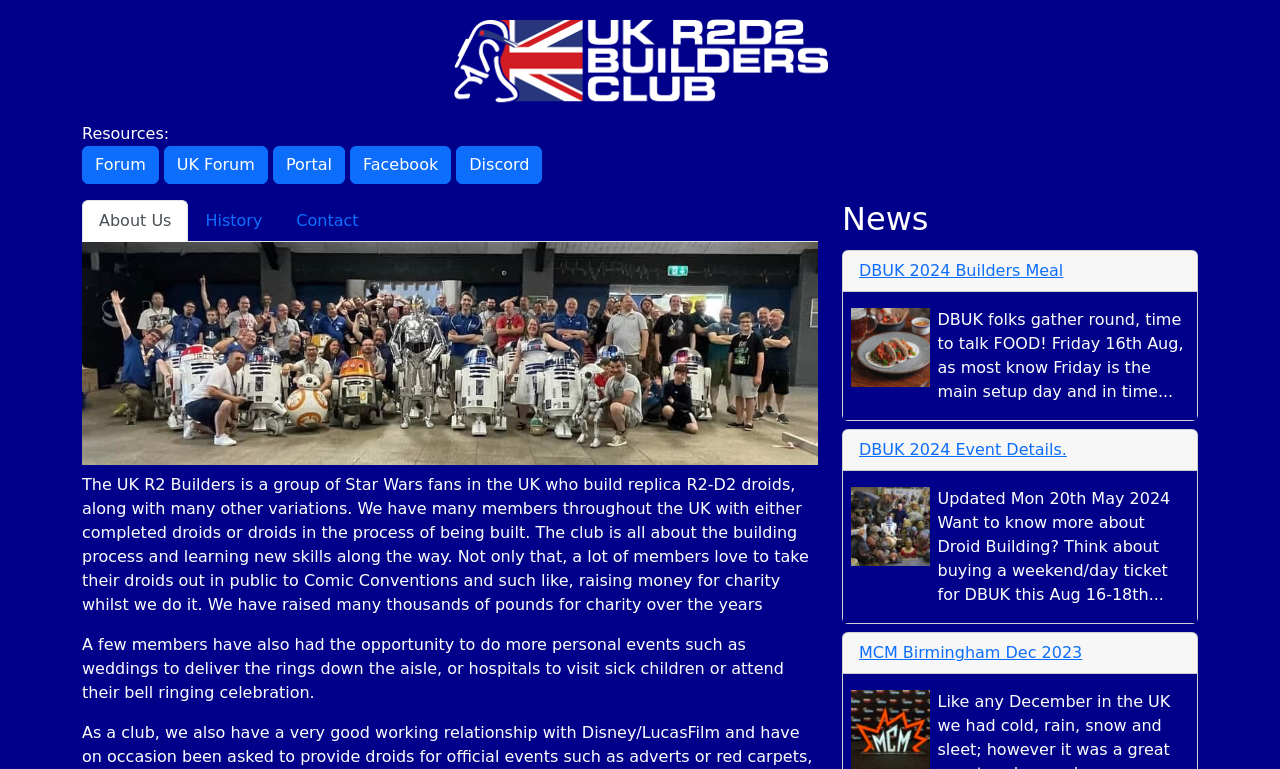What is the purpose of the club?
Answer the question in as much detail as possible.

According to the StaticText element with OCR text 'The UK R2 Builders is a group of Star Wars fans in the UK who build replica R2-D2 droids, along with many other variations. We have many members throughout the UK with either completed droids or droids in the process of being built. The club is all about the building process and learning new skills along the way. Not only that, a lot of members love to take their droids out in public to Comic Conventions and such like, raising money for charity whilst we do it.', the purpose of the club is not only about building R2-D2 droids but also about raising money for charity.